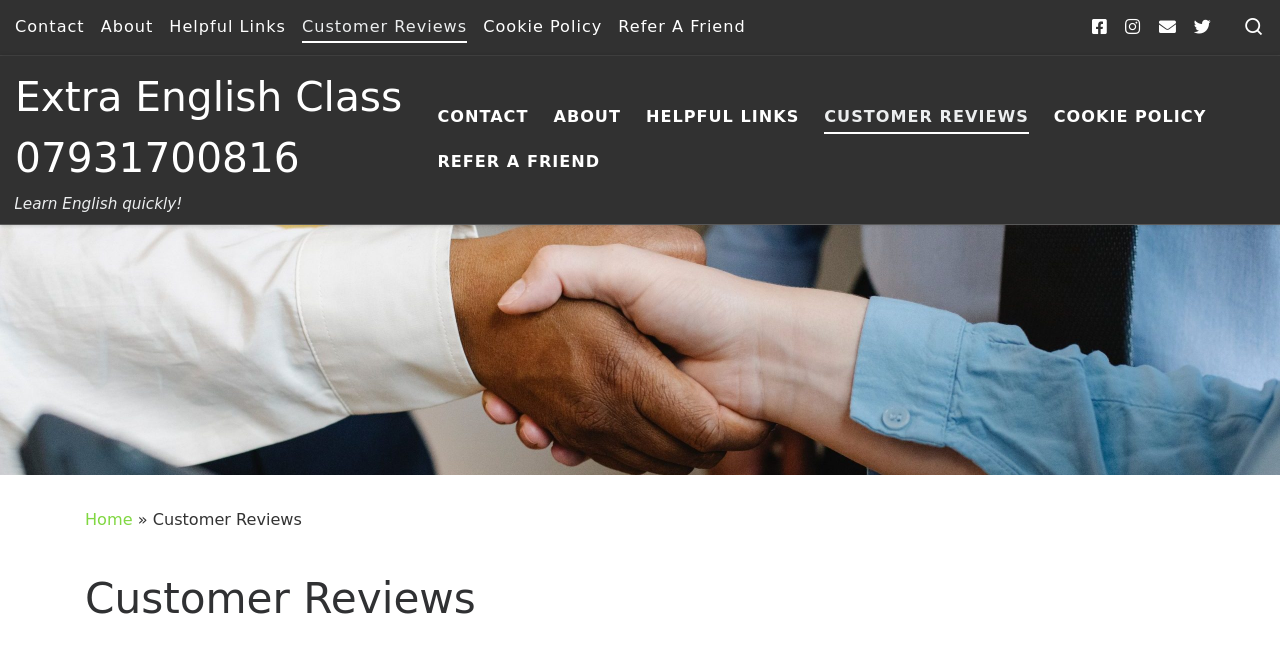Given the description Extra English Class 07931700816, predict the bounding box coordinates of the UI element. Ensure the coordinates are in the format (top-left x, top-left y, bottom-right x, bottom-right y) and all values are between 0 and 1.

[0.012, 0.101, 0.318, 0.287]